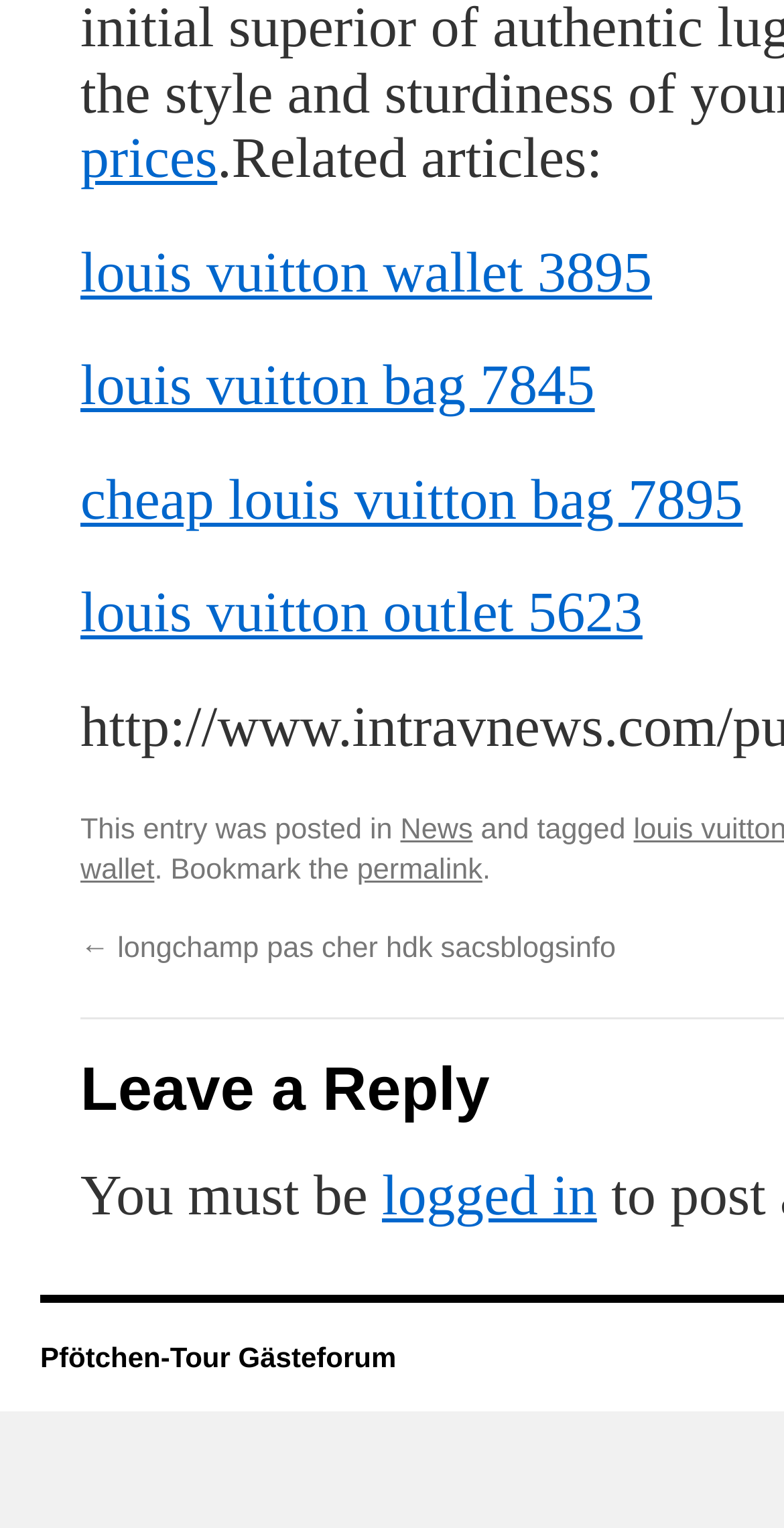Please identify the bounding box coordinates of the clickable region that I should interact with to perform the following instruction: "visit Pfötchen-Tour Gästeforum". The coordinates should be expressed as four float numbers between 0 and 1, i.e., [left, top, right, bottom].

[0.051, 0.878, 0.505, 0.899]